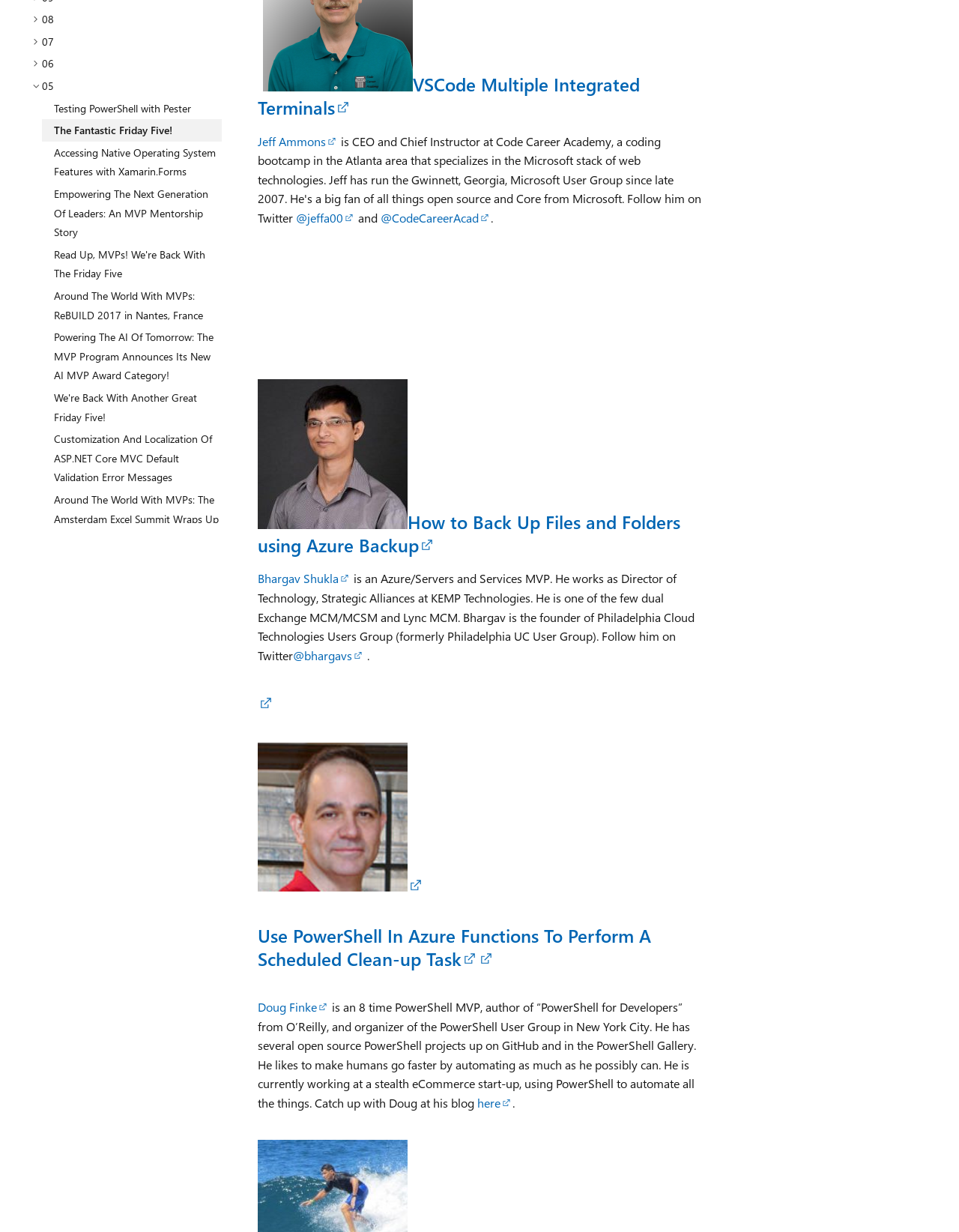Bounding box coordinates should be in the format (top-left x, top-left y, bottom-right x, bottom-right y) and all values should be floating point numbers between 0 and 1. Determine the bounding box coordinate for the UI element described as: VSCode Multiple Integrated Terminals

[0.269, 0.059, 0.667, 0.097]